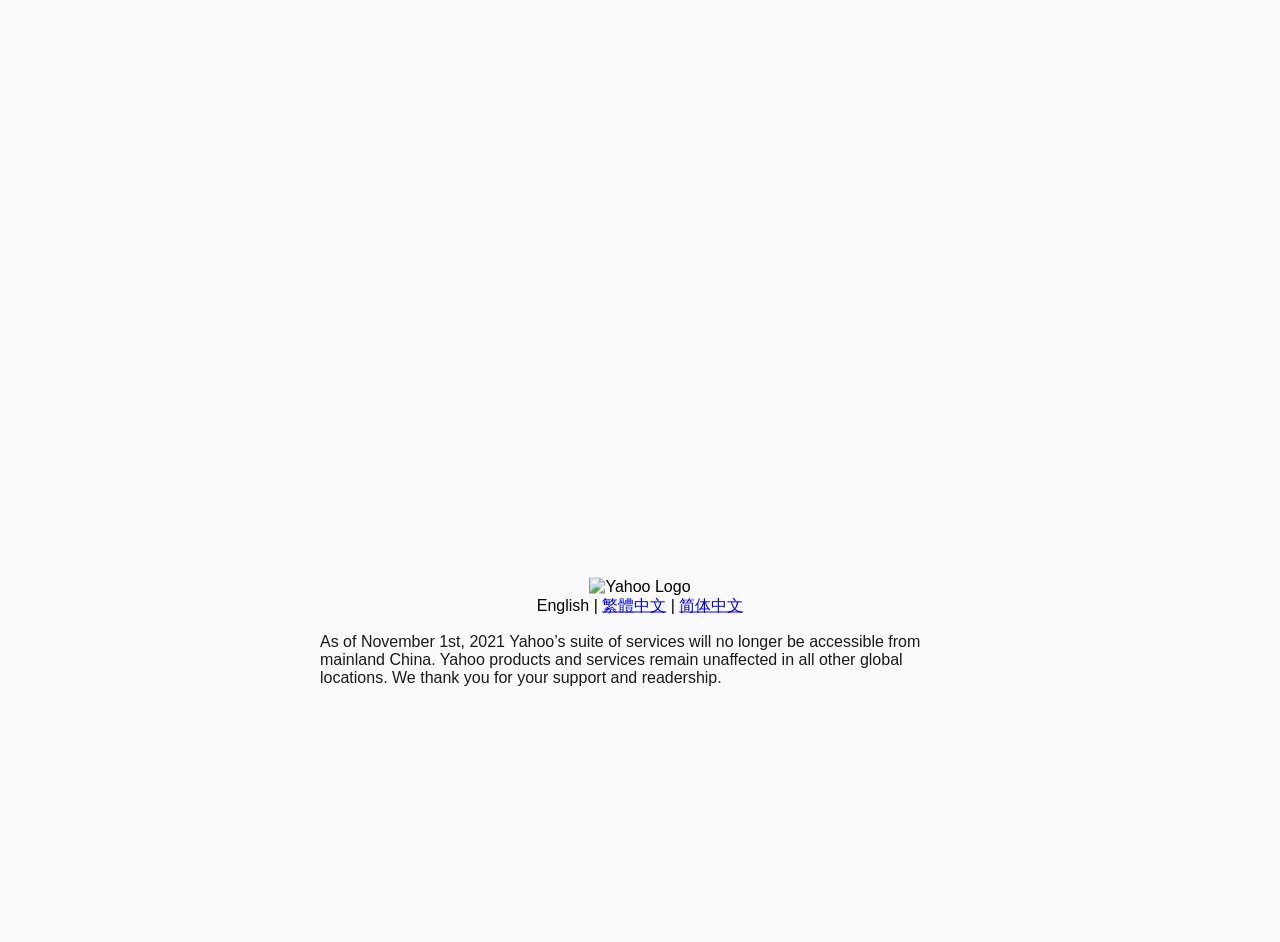Identify the bounding box coordinates for the UI element described as: "简体中文". The coordinates should be provided as four floats between 0 and 1: [left, top, right, bottom].

[0.531, 0.633, 0.581, 0.651]